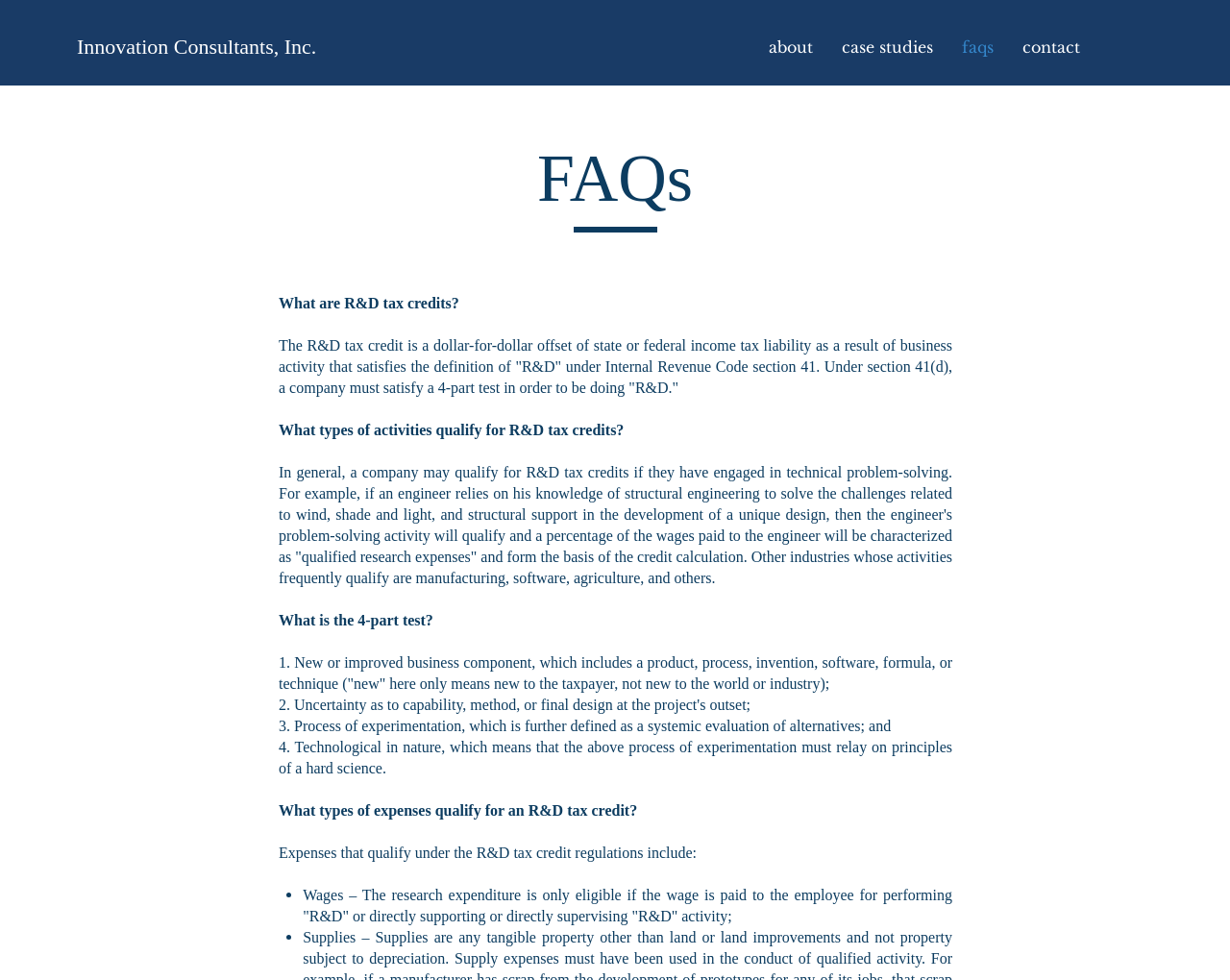Generate a detailed explanation of the webpage's features and information.

The webpage is about Innovation Consultants, Inc. and its FAQ section. At the top, there is a heading with the company name, which is also a link. Below it, there is a navigation menu with links to different sections of the website, including "about", "case studies", "faqs", and "contact".

The main content of the page is divided into several sections, each with a question related to R&D tax credits. The first question is "What are R&D tax credits?" and it is followed by a detailed answer that explains the definition of R&D under Internal Revenue Code section 41.

Below this, there are several more questions and answers, including "What types of activities qualify for R&D tax credits?", "What is the 4-part test?", and "What types of expenses qualify for an R&D tax credit?". Each answer provides detailed information and explanations, with some including lists of qualifying expenses, such as wages paid to employees for performing R&D or directly supporting or supervising R&D activity.

The layout of the page is organized, with clear headings and concise text, making it easy to read and understand. The navigation menu is located at the top right, and the FAQ sections are arranged in a logical order, with each question and answer building on the previous one.